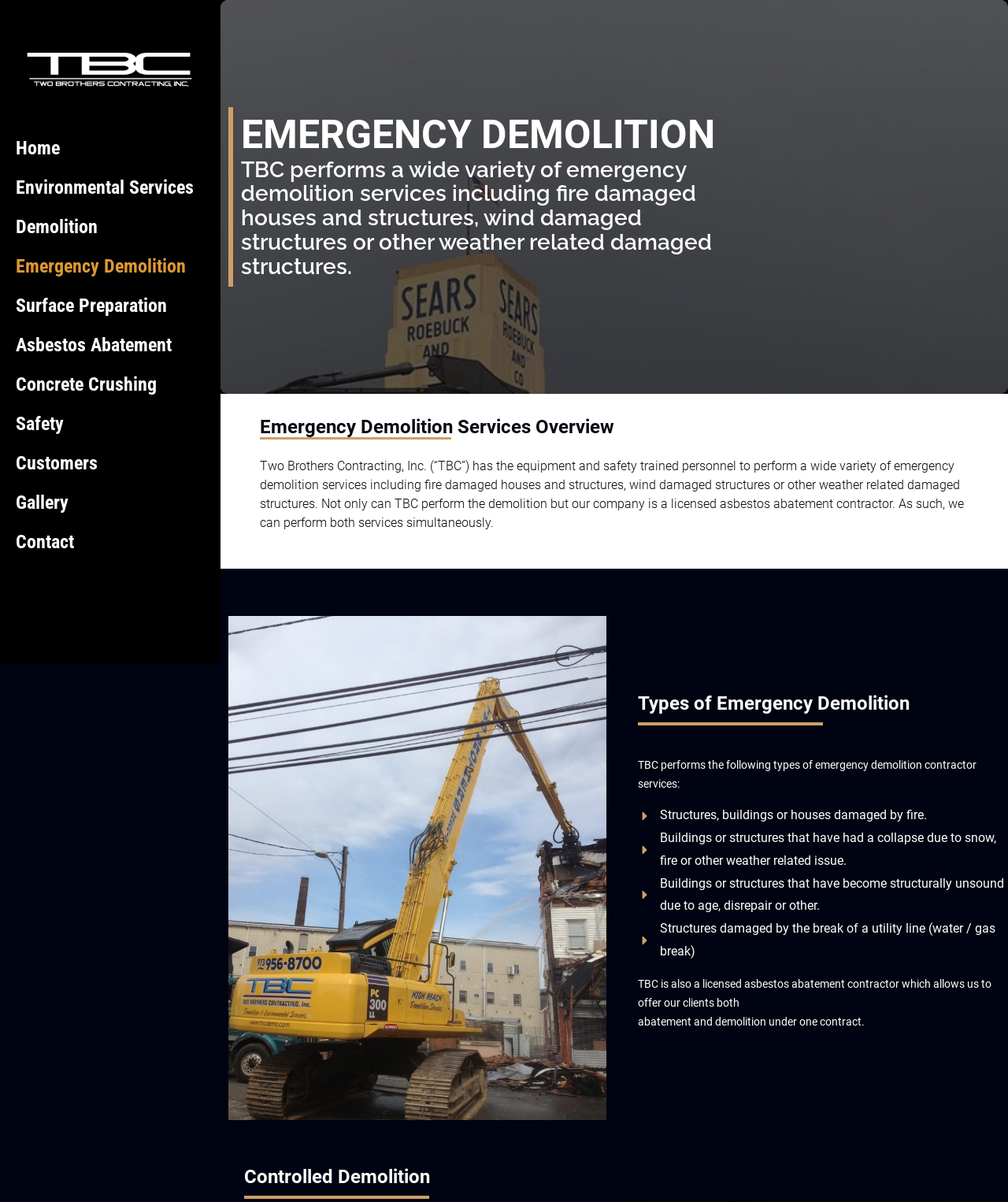Find the bounding box coordinates of the clickable area that will achieve the following instruction: "Click on the Environmental Services link".

[0.016, 0.14, 0.203, 0.172]